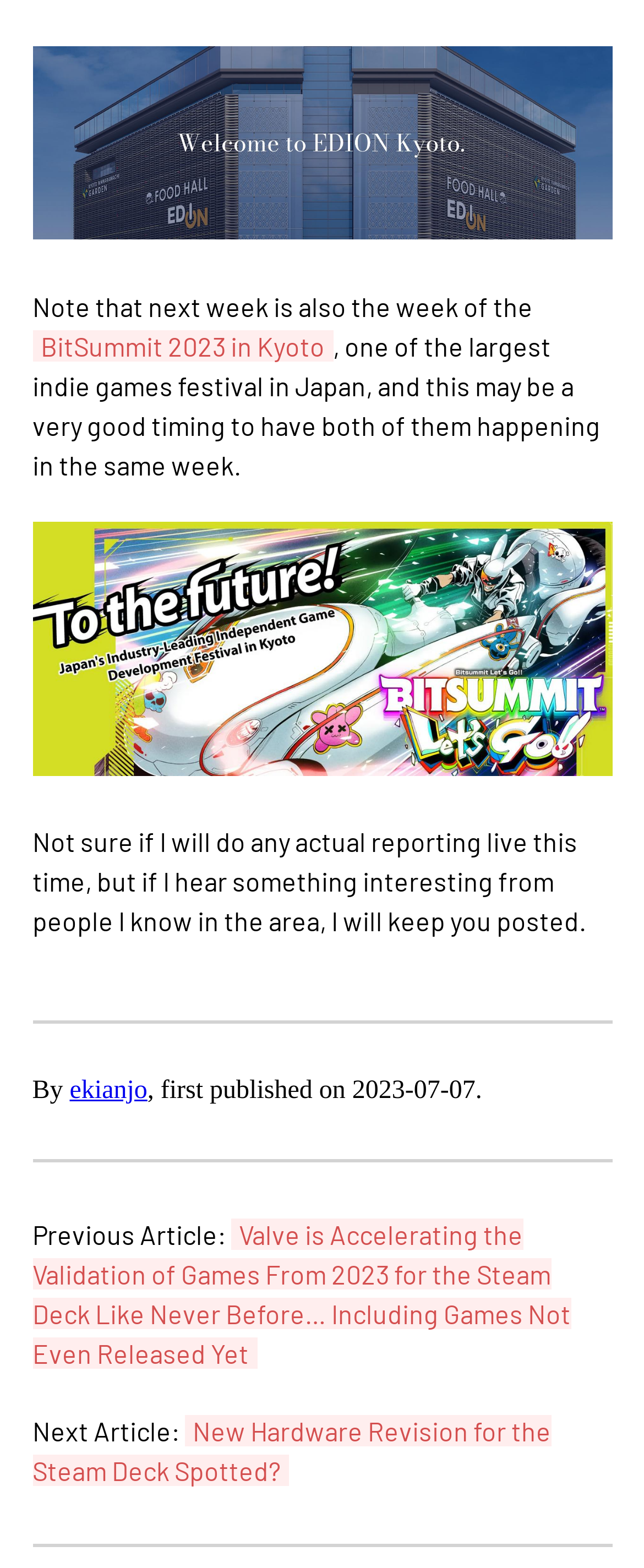Answer with a single word or phrase: 
What is the date of publication of the current article?

2023-07-07